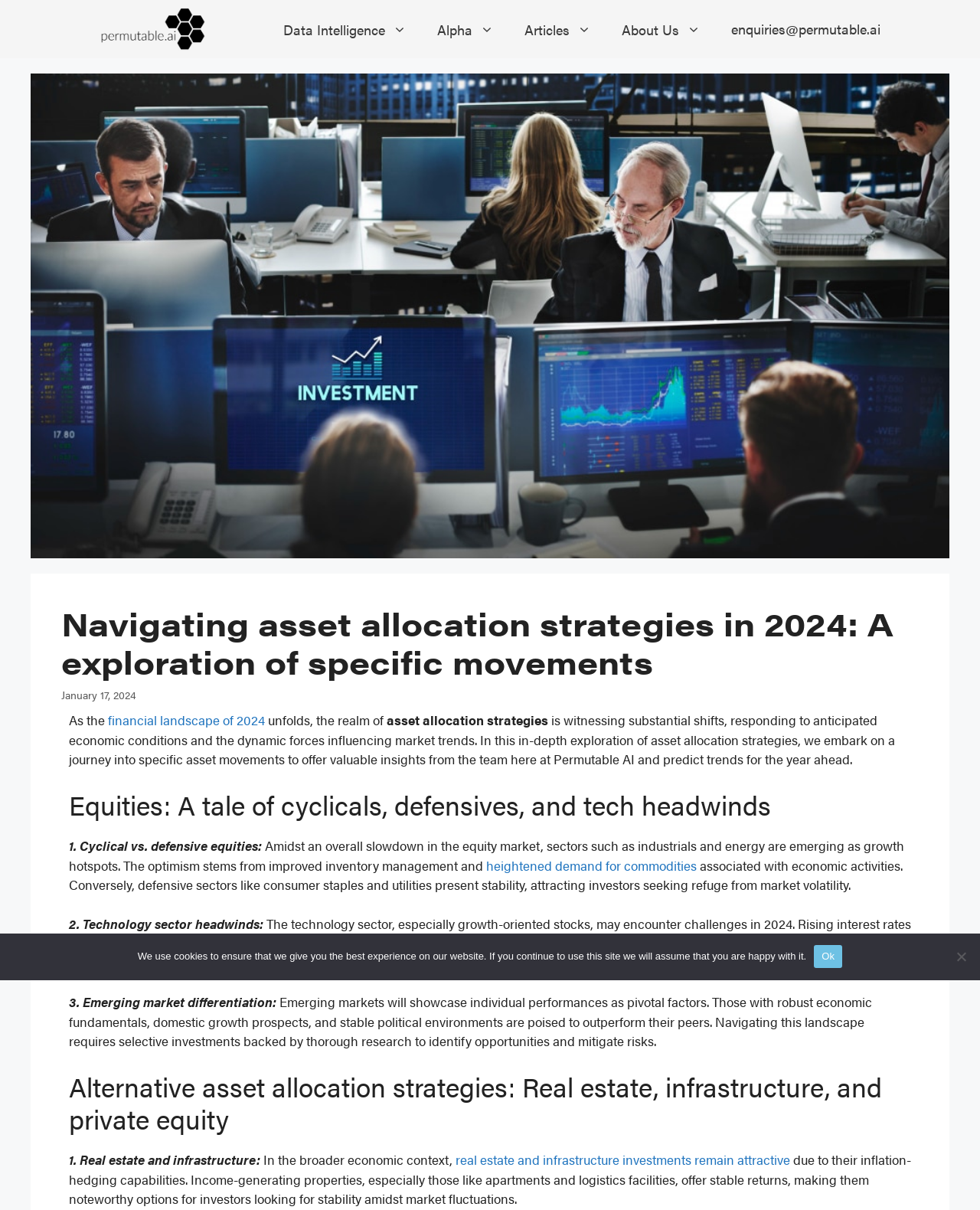What is the topic of the article mentioned in the heading?
Look at the image and construct a detailed response to the question.

I found the answer by looking at the heading of the article, which says 'Navigating asset allocation strategies in 2024: A exploration of specific movements'. This indicates that the article is about asset allocation strategies.